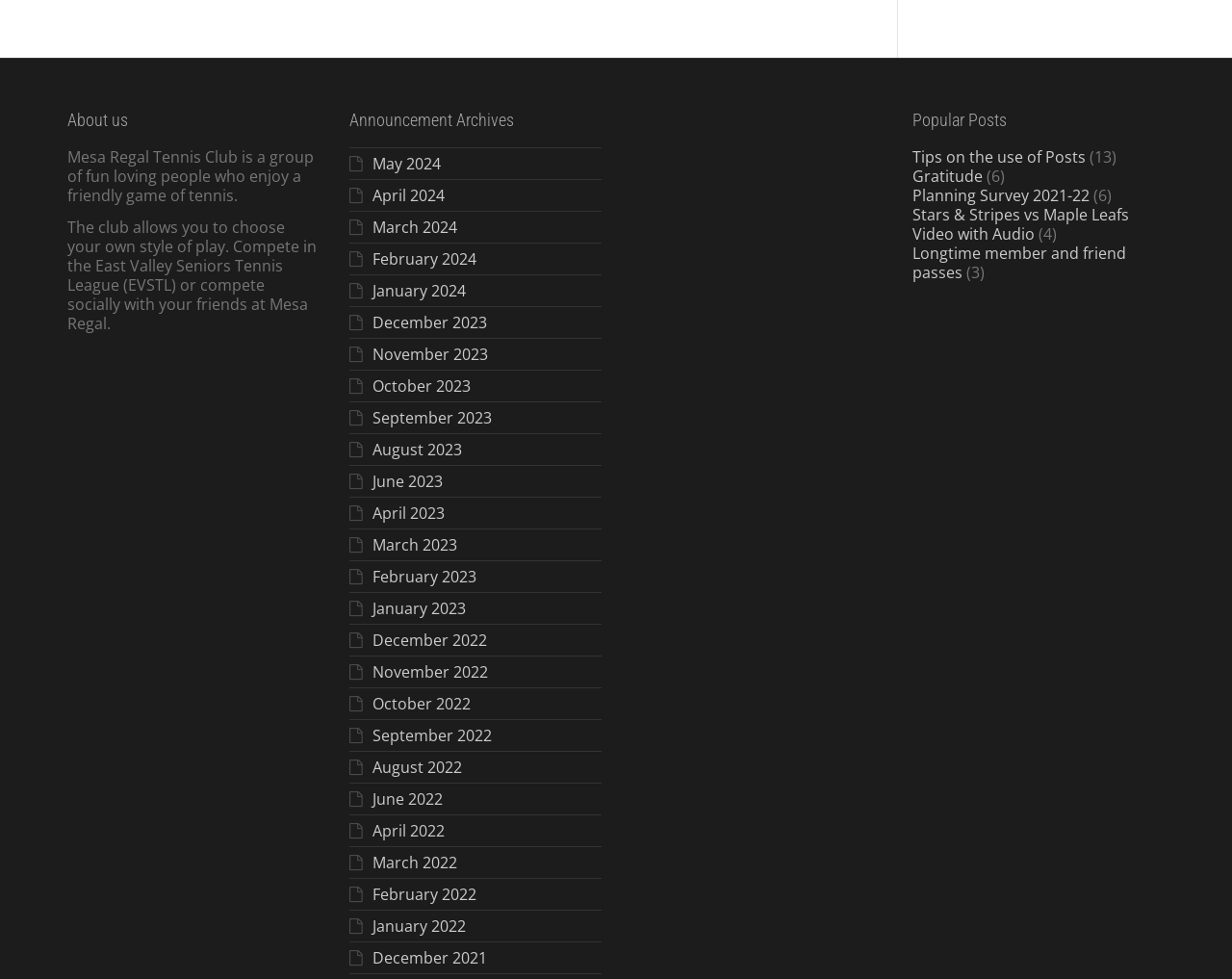Based on the element description, predict the bounding box coordinates (top-left x, top-left y, bottom-right x, bottom-right y) for the UI element in the screenshot: March 2023

[0.302, 0.546, 0.371, 0.567]